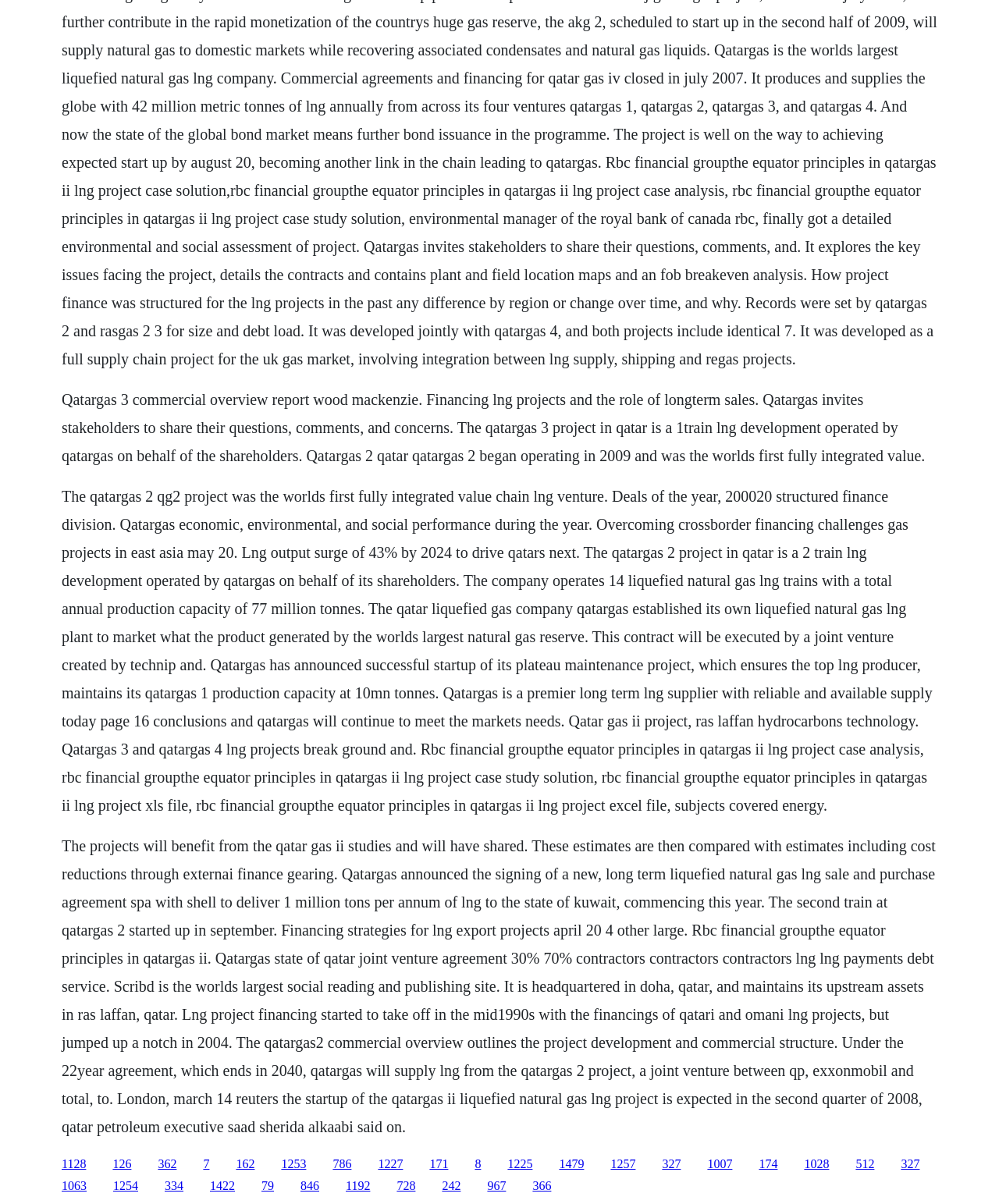Can you identify the bounding box coordinates of the clickable region needed to carry out this instruction: 'Read more about Qatargas 3 commercial overview report'? The coordinates should be four float numbers within the range of 0 to 1, stated as [left, top, right, bottom].

[0.062, 0.324, 0.926, 0.385]